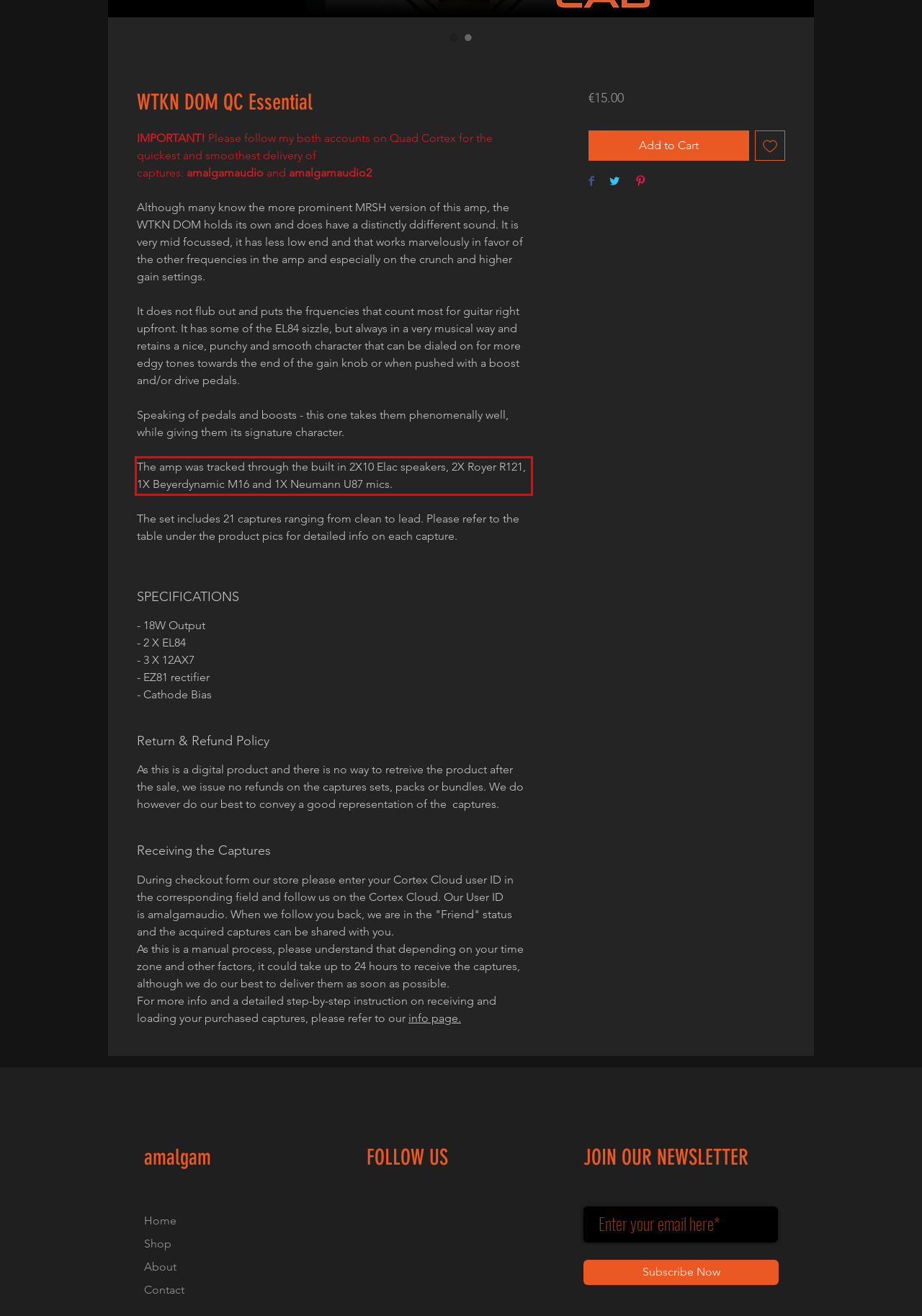The screenshot provided shows a webpage with a red bounding box. Apply OCR to the text within this red bounding box and provide the extracted content.

The amp was tracked through the built in 2X10 Elac speakers, 2X Royer R121, 1X Beyerdynamic M16 and 1X Neumann U87 mics.